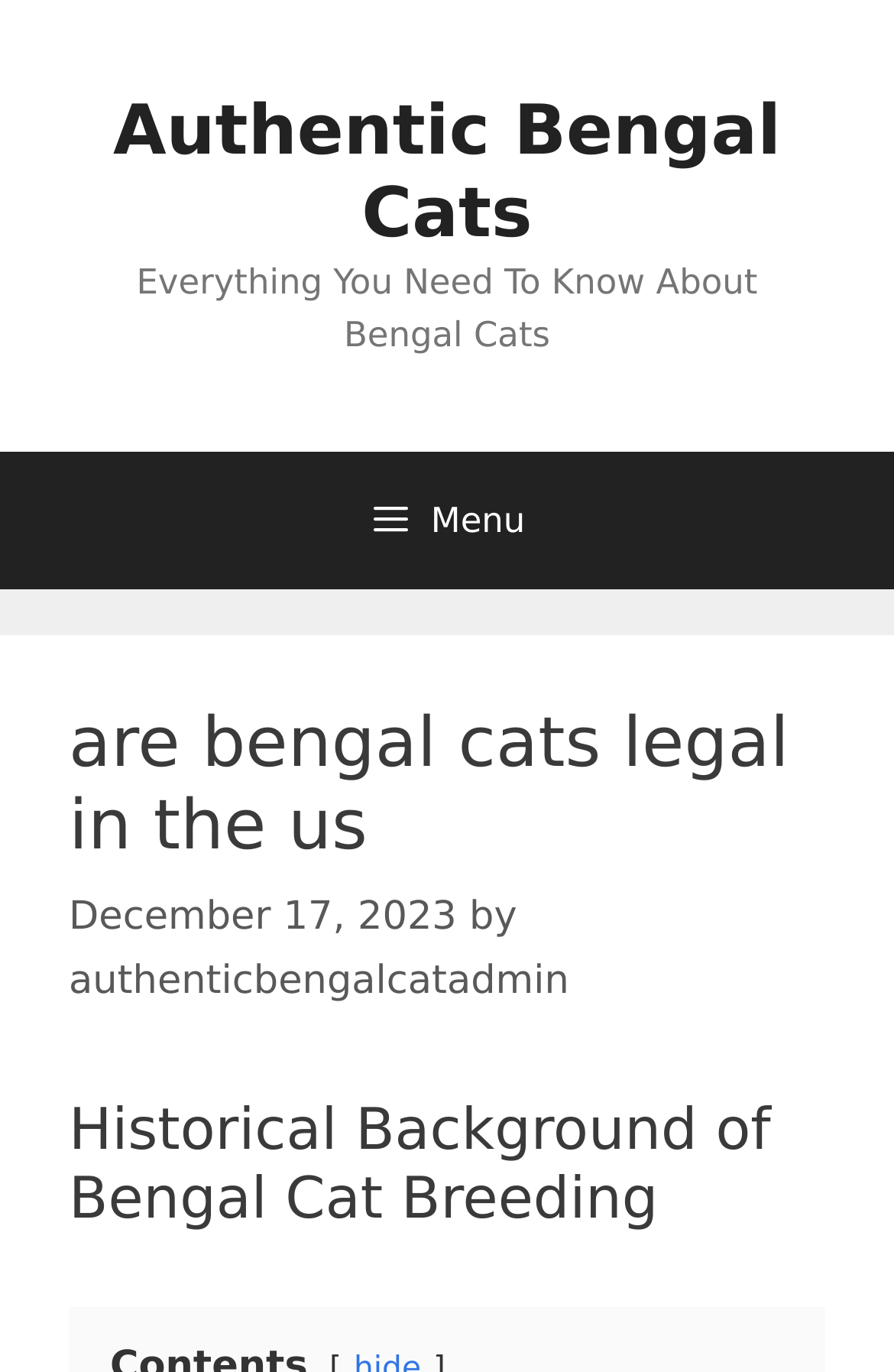What is the main topic of the webpage?
Look at the screenshot and provide an in-depth answer.

I found the main topic of the webpage by looking at the overall structure and content of the webpage. The webpage contains headings and text related to Bengal cats, which suggests that the main topic of the webpage is Bengal cats.